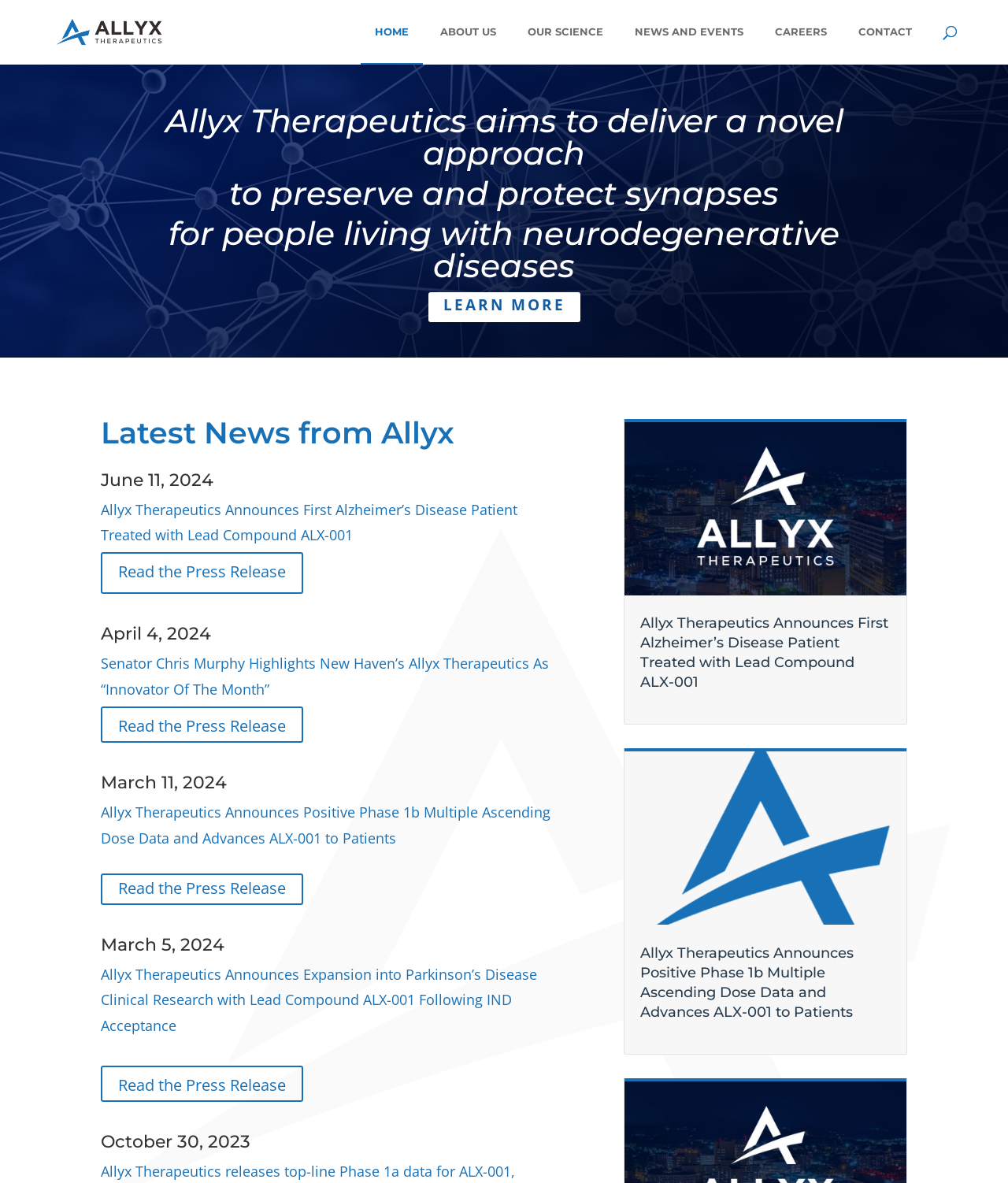Please reply to the following question with a single word or a short phrase:
What is the latest news from Allyx?

Allyx Therapeutics Announces First Alzheimer’s Disease Patient Treated with Lead Compound ALX-001